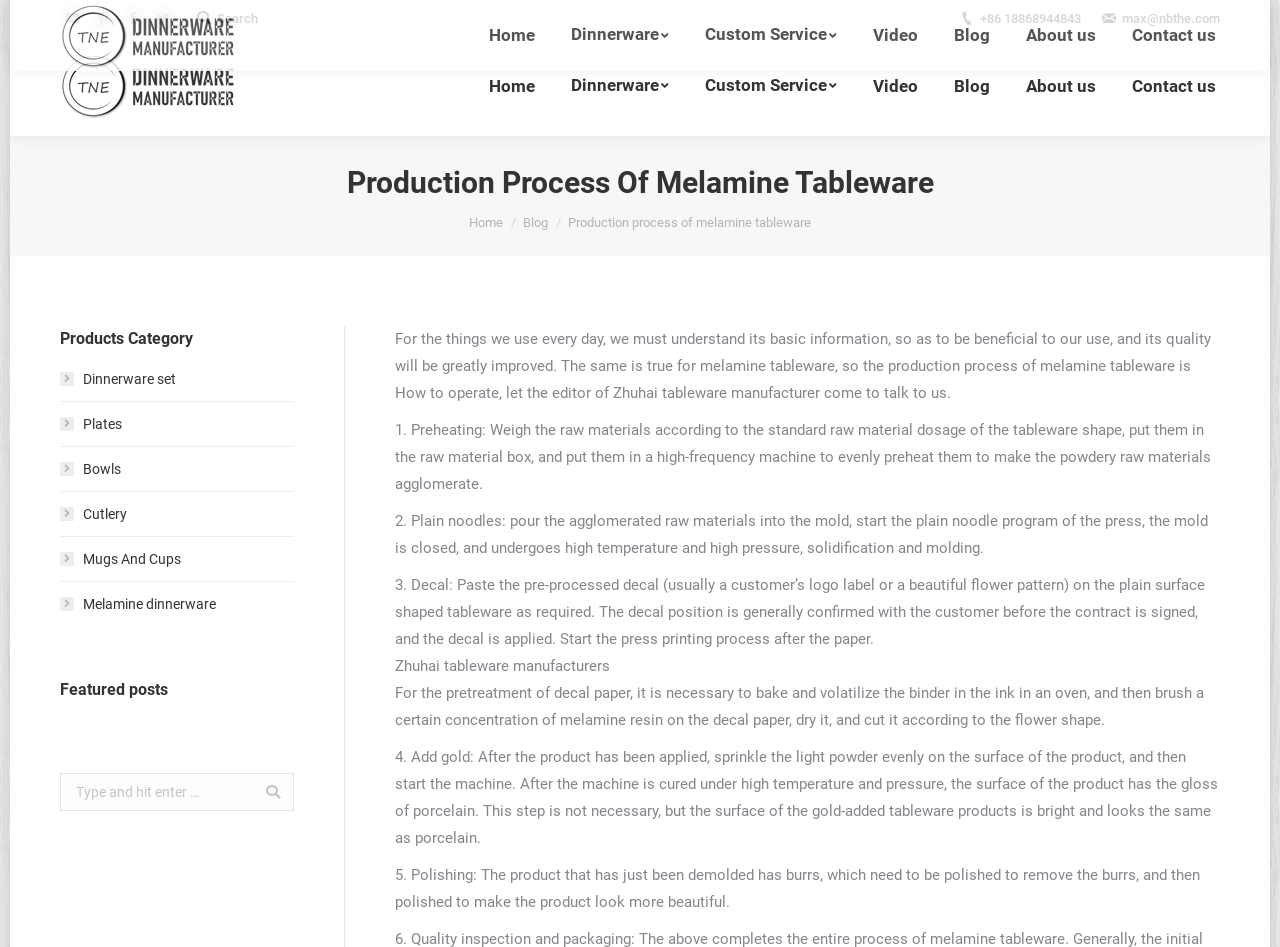Specify the bounding box coordinates of the area to click in order to execute this command: 'Visit YouTube'. The coordinates should consist of four float numbers ranging from 0 to 1, and should be formatted as [left, top, right, bottom].

[0.047, 0.005, 0.067, 0.033]